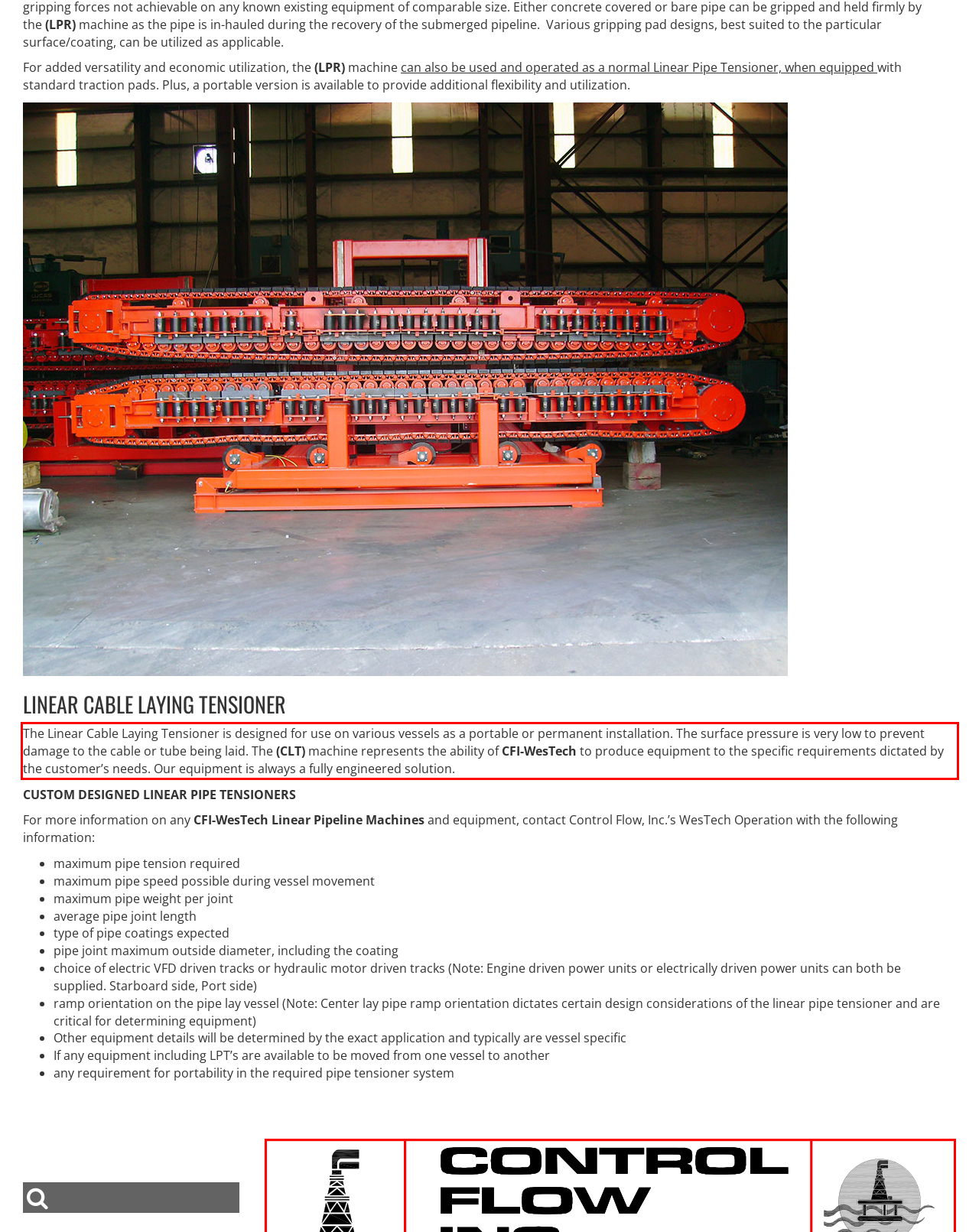Please analyze the provided webpage screenshot and perform OCR to extract the text content from the red rectangle bounding box.

The Linear Cable Laying Tensioner is designed for use on various vessels as a portable or permanent installation. The surface pressure is very low to prevent damage to the cable or tube being laid. The (CLT) machine represents the ability of CFI-WesTech to produce equipment to the specific requirements dictated by the customer’s needs. Our equipment is always a fully engineered solution.